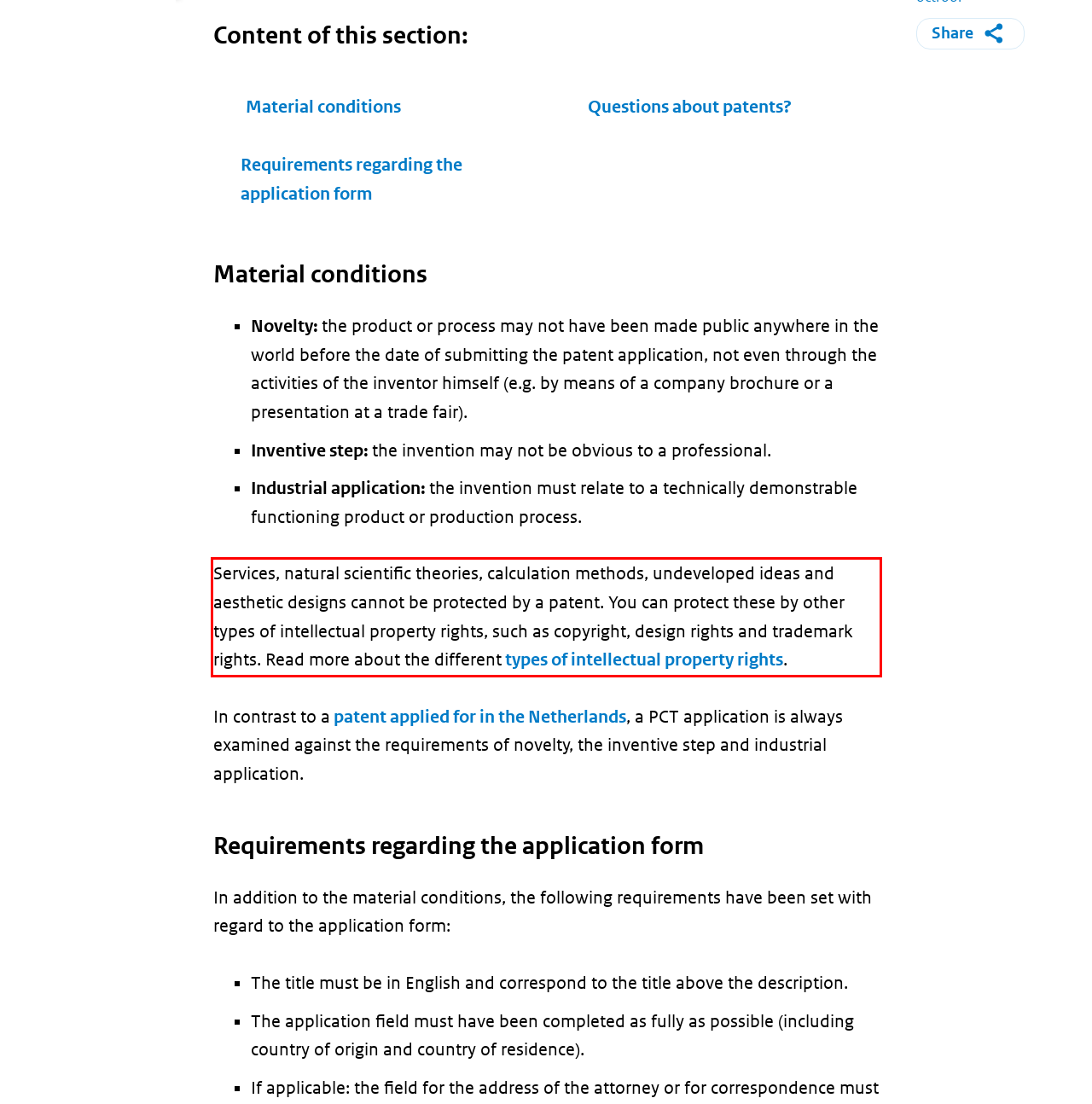Examine the webpage screenshot and use OCR to recognize and output the text within the red bounding box.

Services, natural scientific theories, calculation methods, undeveloped ideas and aesthetic designs cannot be protected by a patent. You can protect these by other types of intellectual property rights, such as copyright, design rights and trademark rights. Read more about the different types of intellectual property rights.